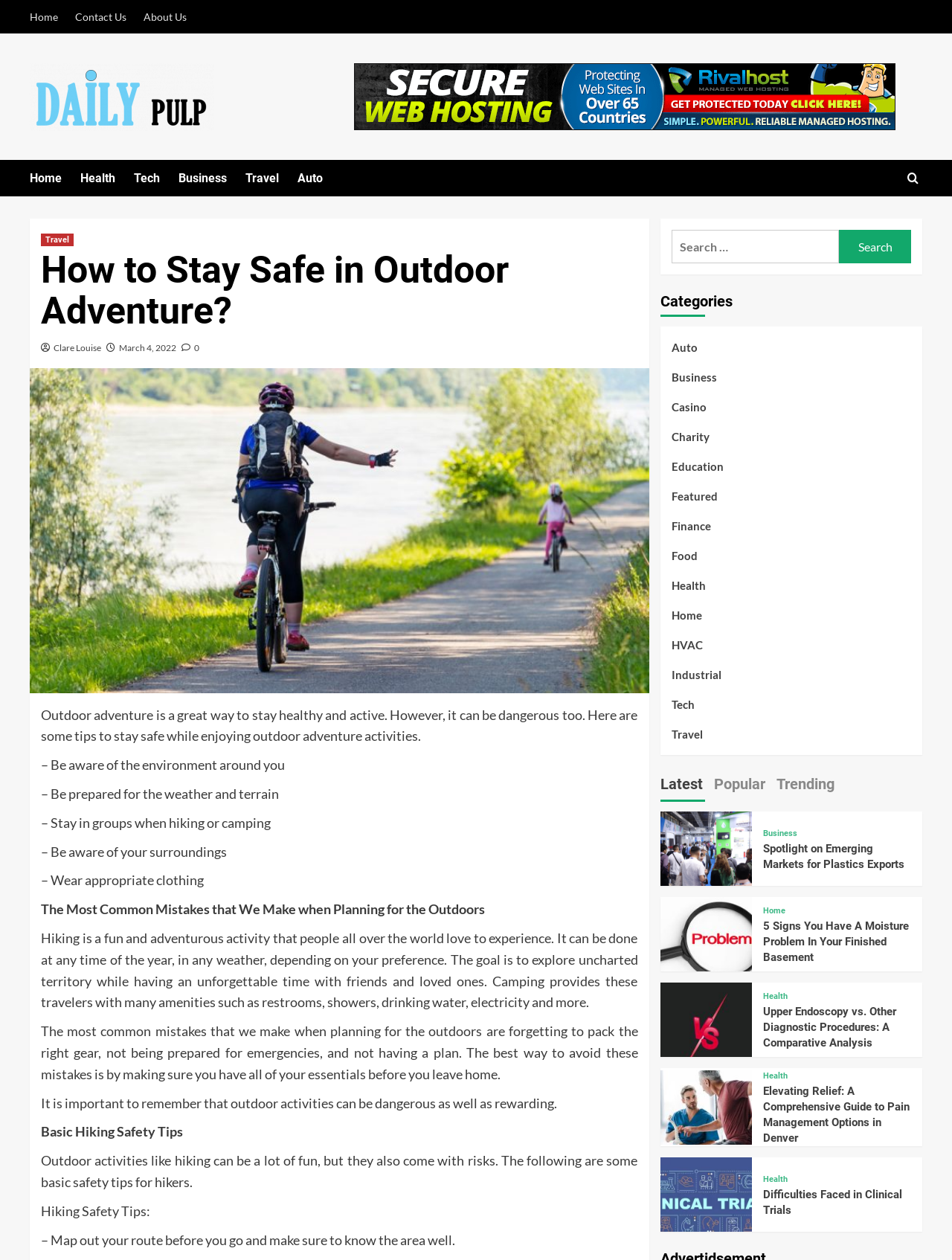How many safety tips are provided for hikers?
Please provide a comprehensive answer based on the details in the screenshot.

The safety tips for hikers are listed under the heading 'Basic Hiking Safety Tips'. There are six safety tips provided, which are 'Map out your route before you go and make sure to know the area well', 'Be aware of the environment around you', 'Be prepared for the weather and terrain', 'Stay in groups when hiking or camping', 'Be aware of your surroundings', and 'Wear appropriate clothing'.